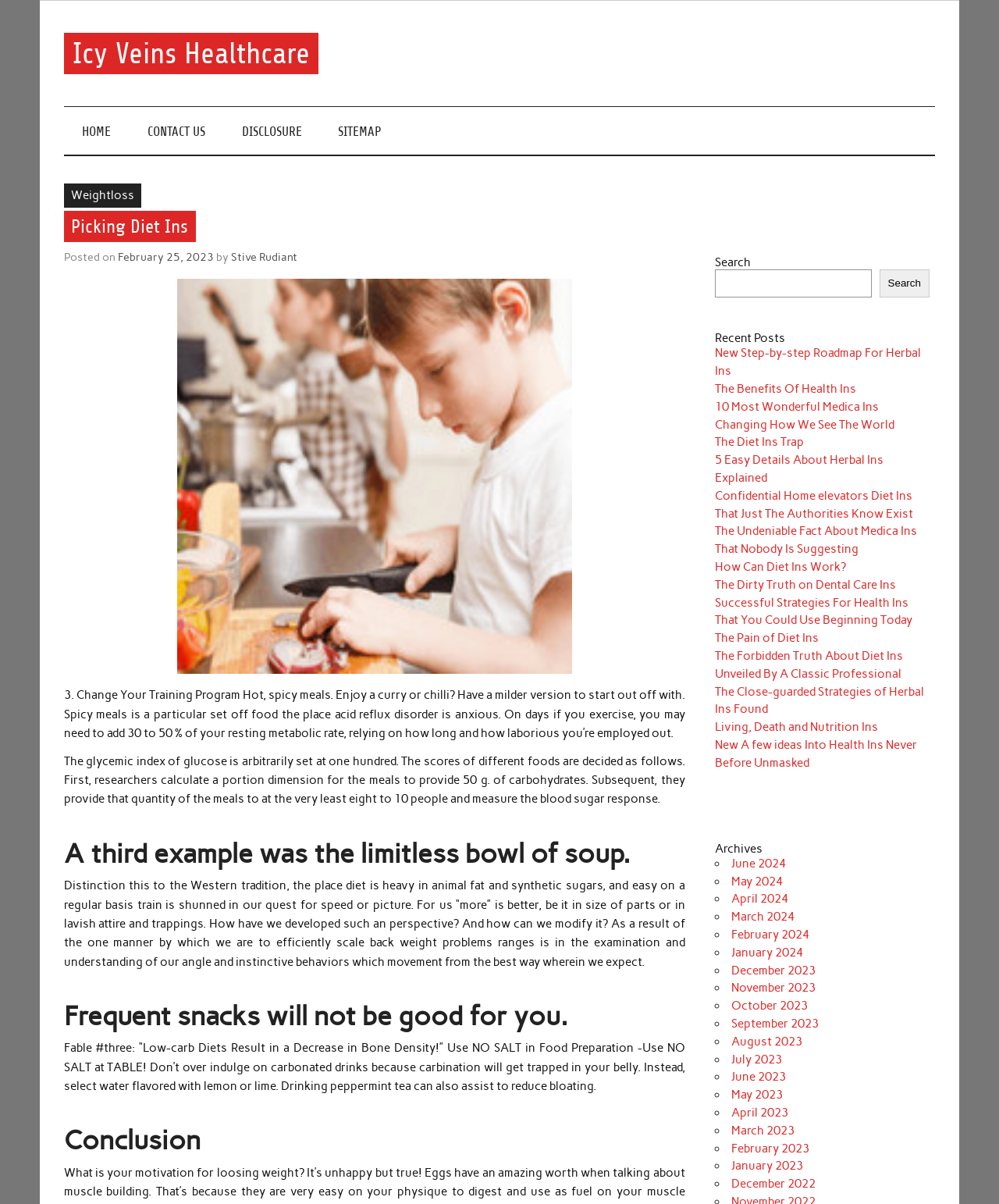Answer this question using a single word or a brief phrase:
What is the category of the post 'New Step-by-step Roadmap For Herbal Ins'?

Recent Posts